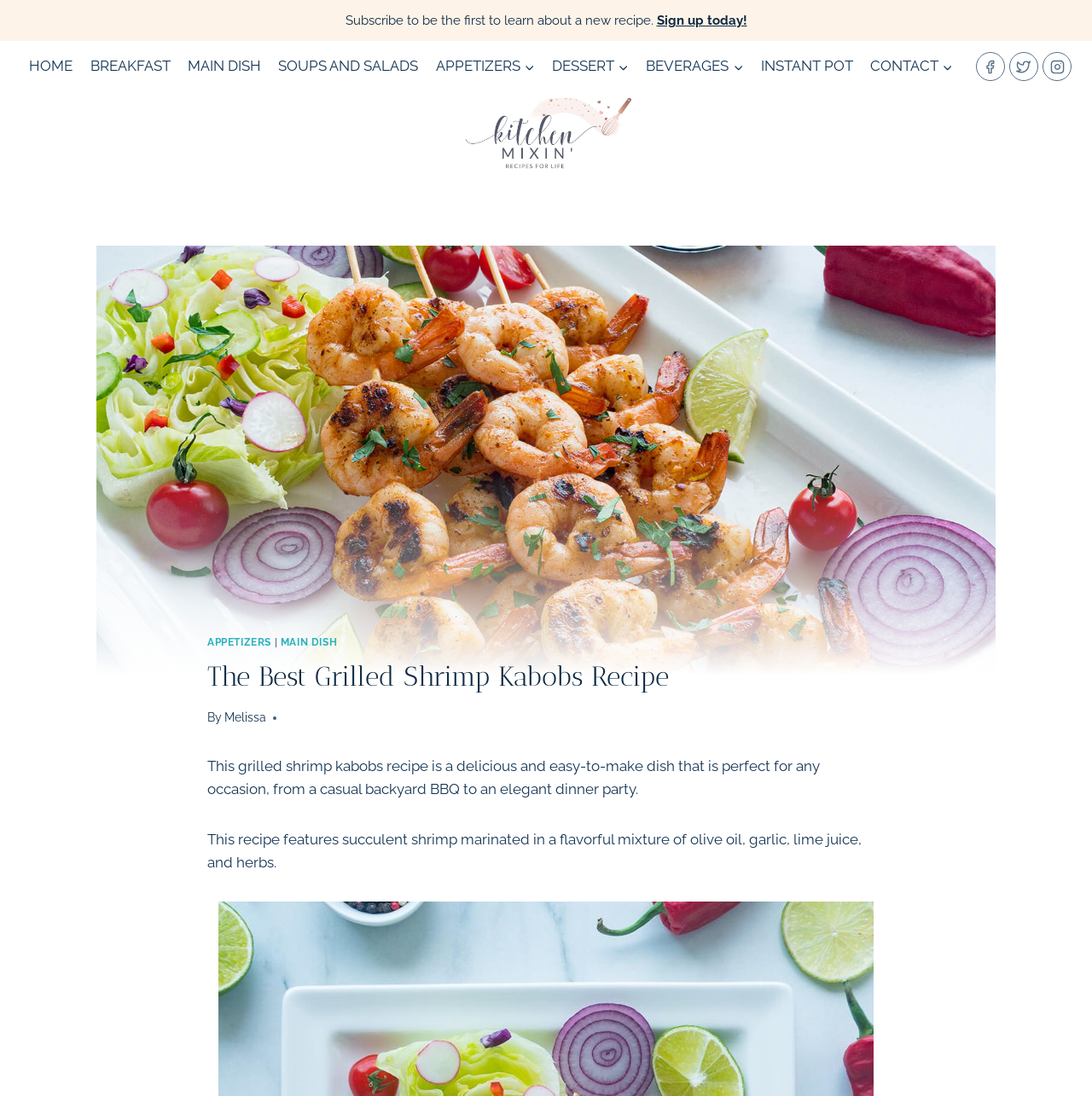Determine the main headline of the webpage and provide its text.

The Best Grilled Shrimp Kabobs Recipe